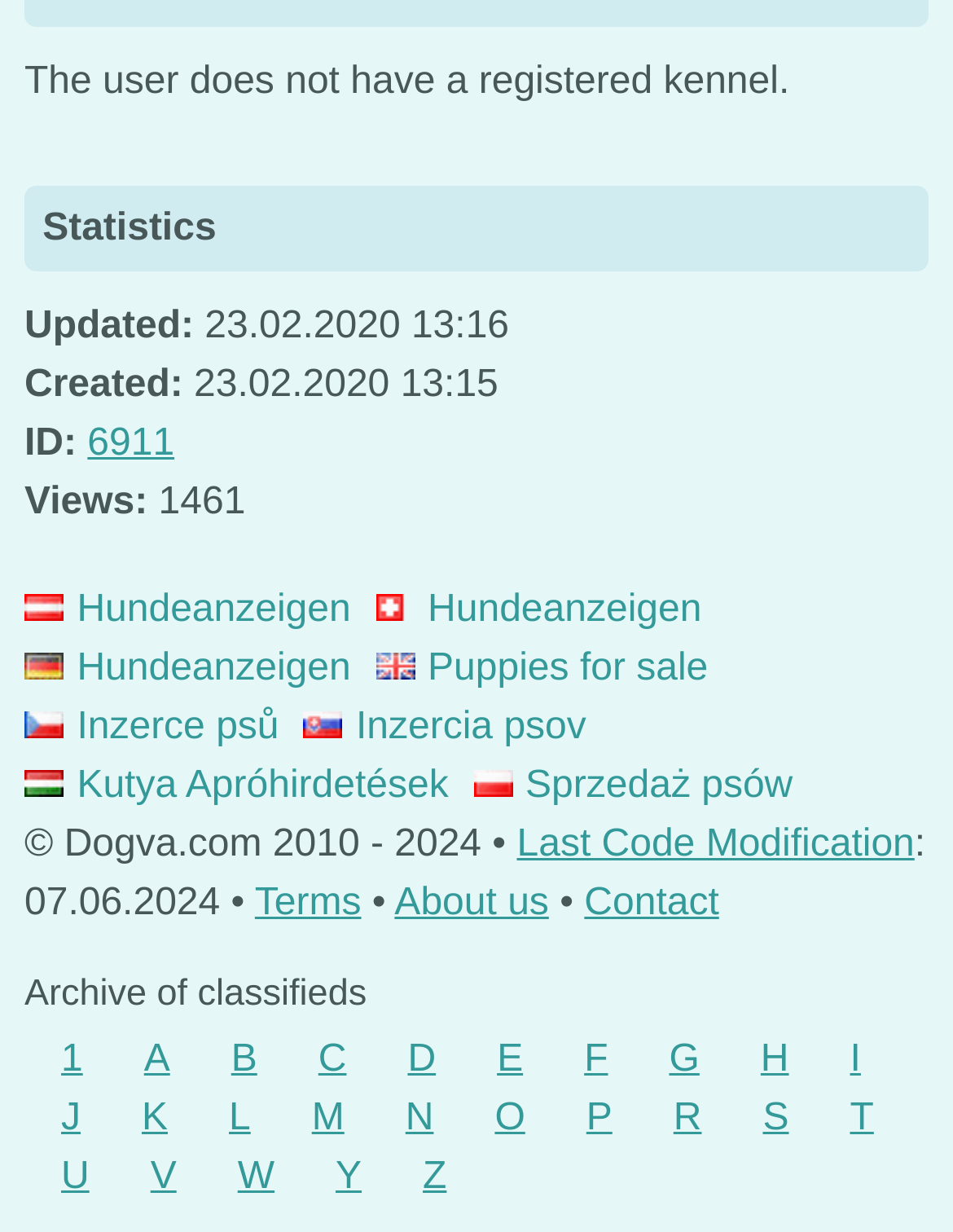What is the purpose of the 'Archive of classifieds' section?
Provide a fully detailed and comprehensive answer to the question.

The 'Archive of classifieds' section is a heading that precedes a series of links labeled with letters from A to Z, suggesting that this section is intended to display an archive of classifieds organized alphabetically.